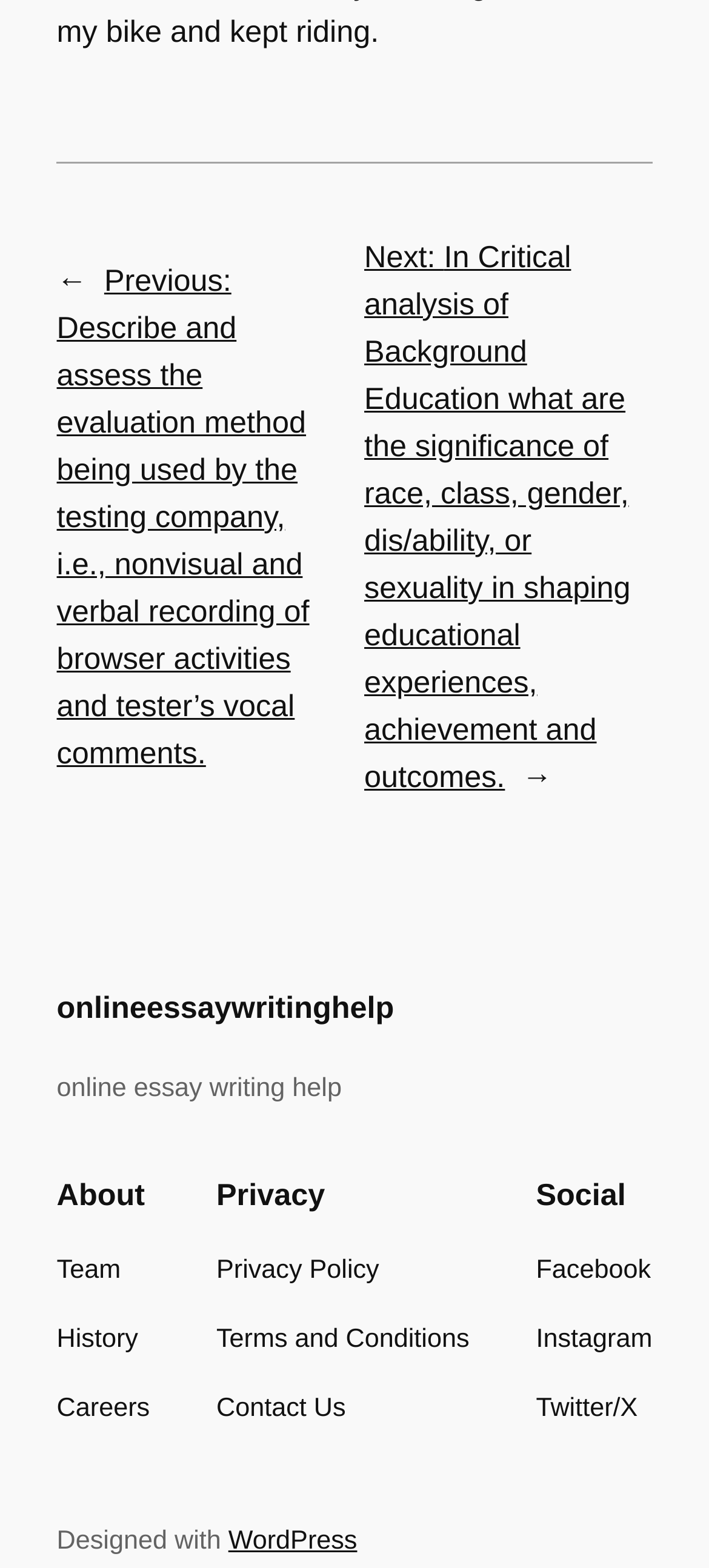Find the bounding box coordinates of the clickable element required to execute the following instruction: "read privacy policy". Provide the coordinates as four float numbers between 0 and 1, i.e., [left, top, right, bottom].

[0.305, 0.797, 0.535, 0.823]